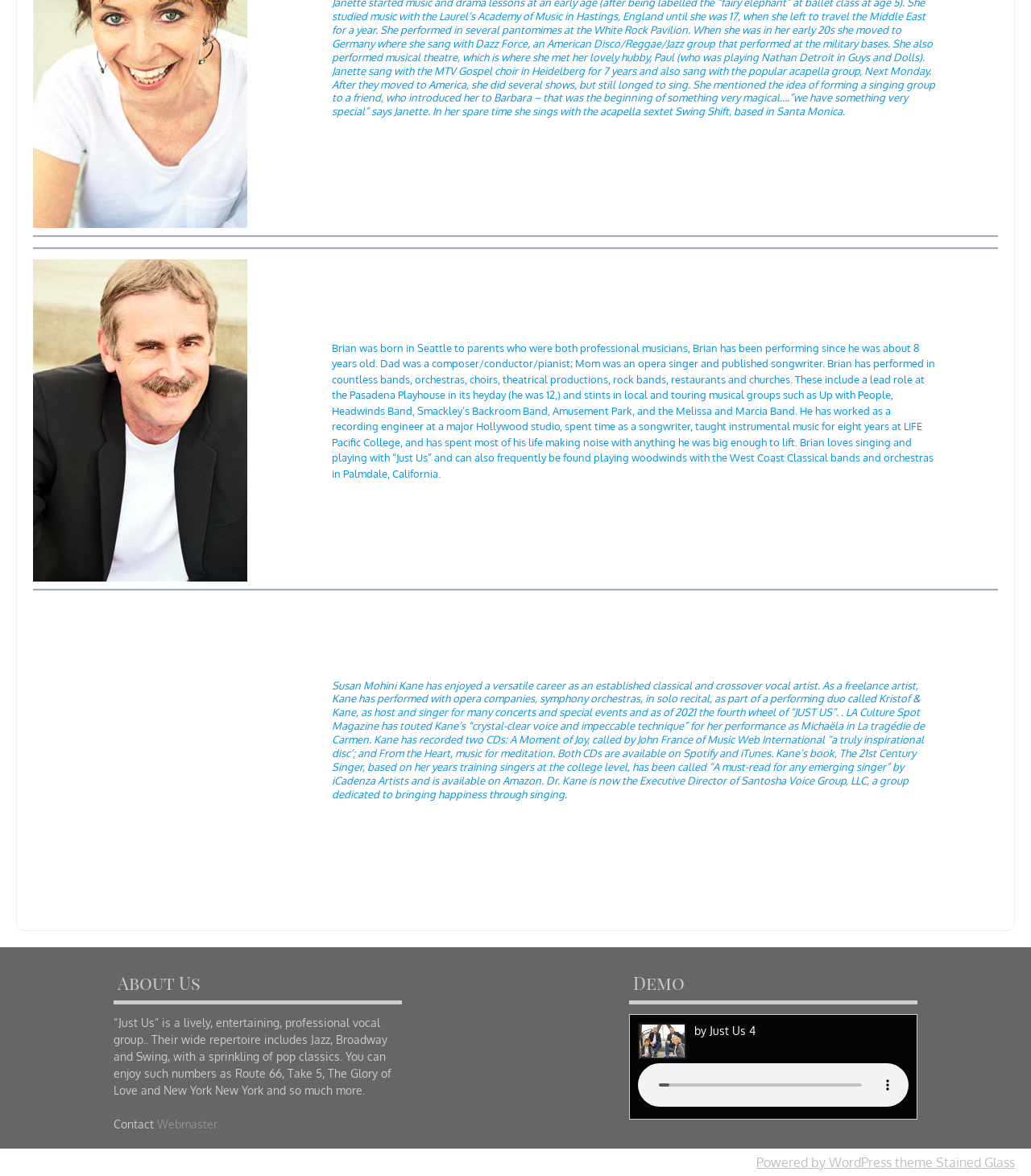What type of music does the vocal group perform?
Using the screenshot, give a one-word or short phrase answer.

Jazz, Broadway, Swing, and Pop